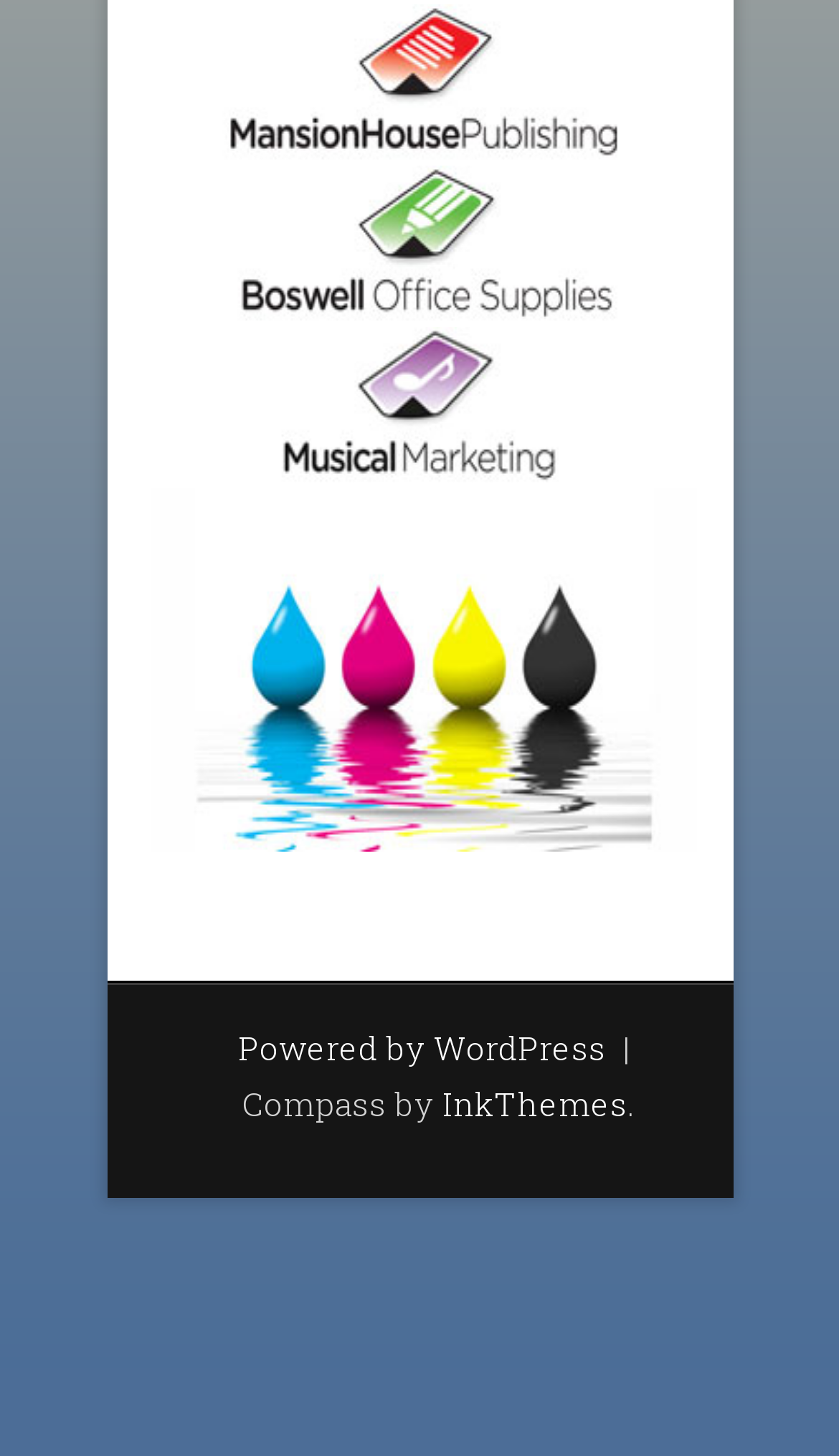Answer the following in one word or a short phrase: 
What is the purpose of the image at the bottom of the webpage?

Decoration or theme